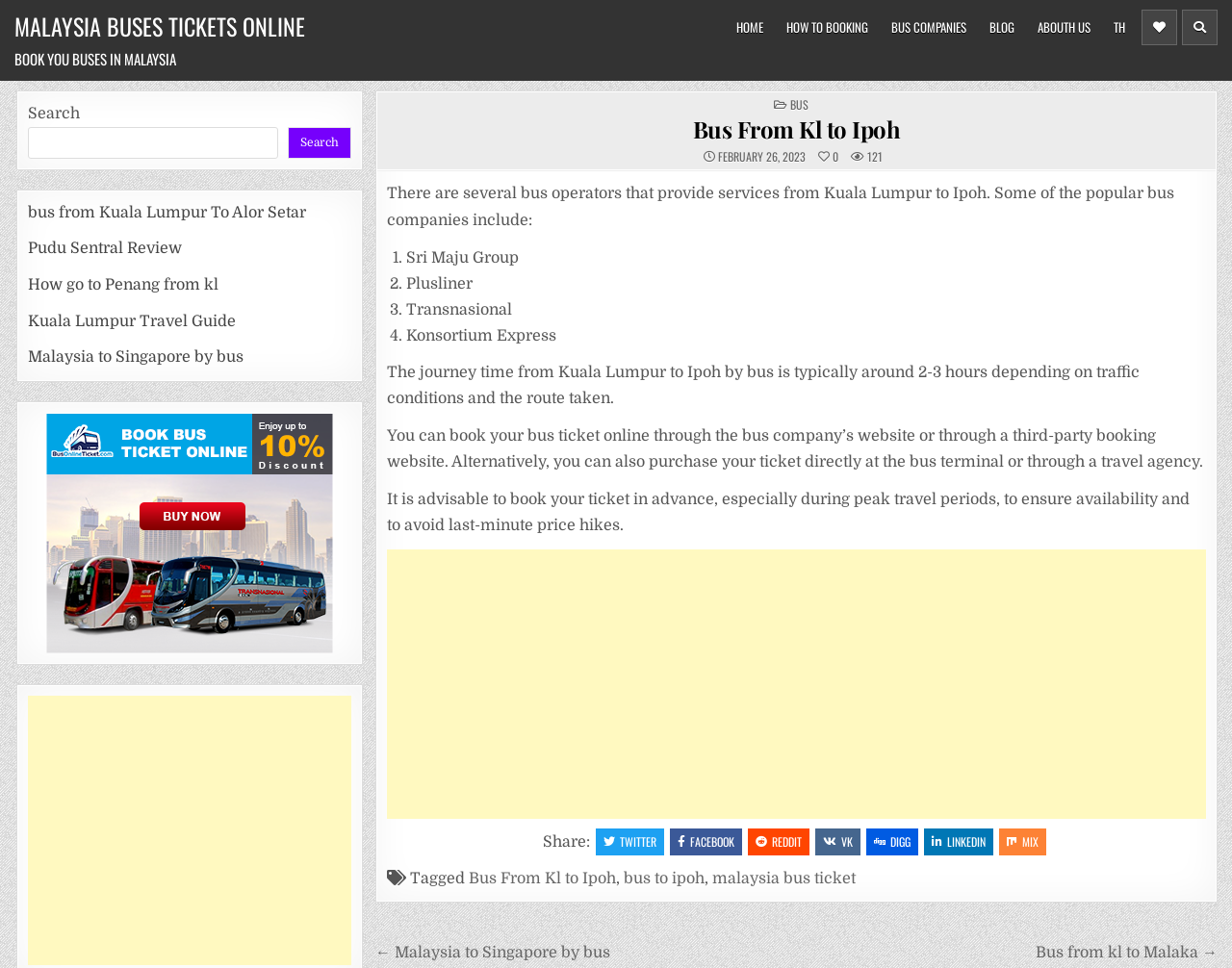Identify the bounding box coordinates of the clickable region to carry out the given instruction: "Read about bus companies".

[0.714, 0.01, 0.794, 0.047]